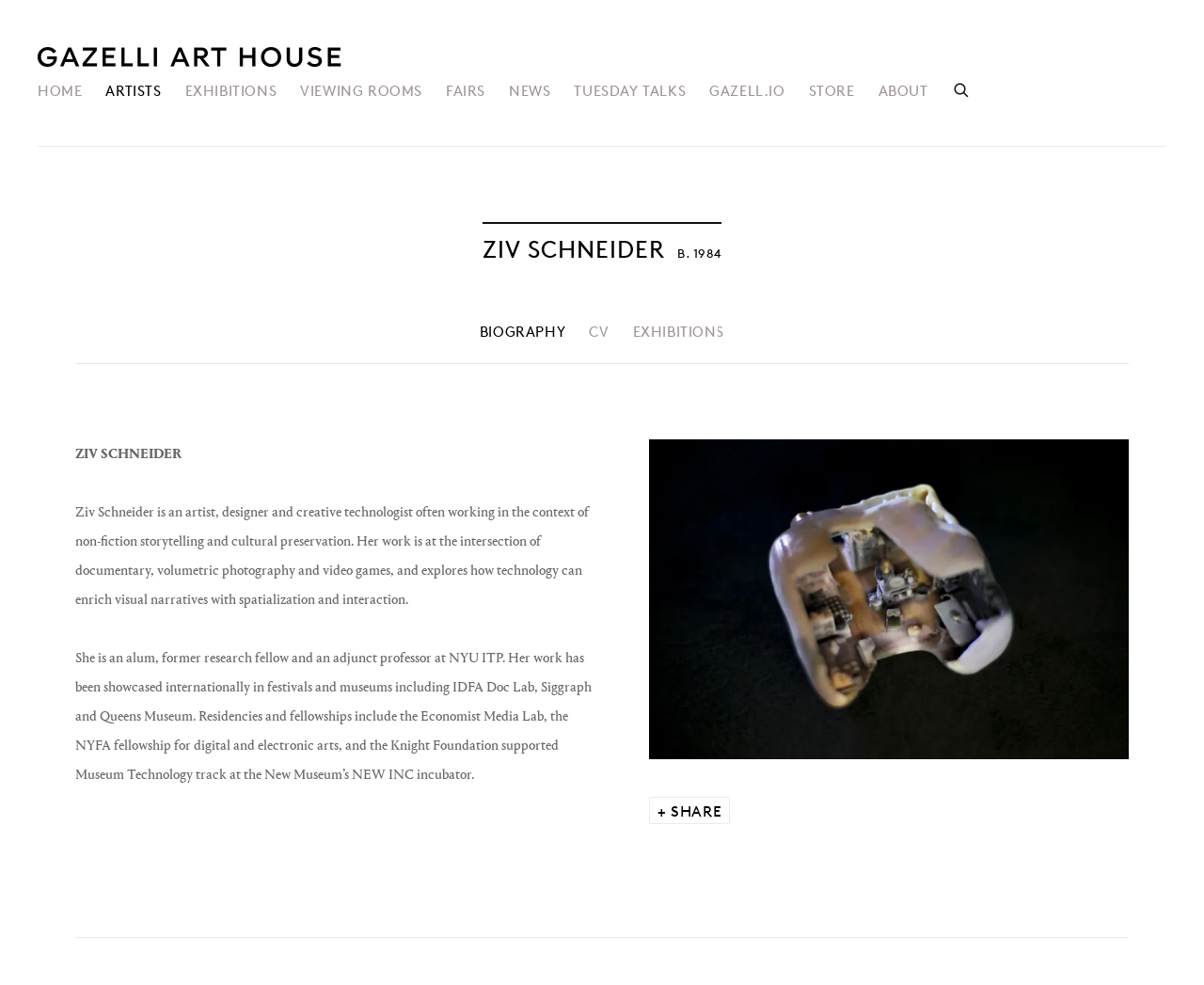What is the purpose of the button with a '+' icon?
Please analyze the image and answer the question with as much detail as possible.

I found the answer by looking at the button element with a '+' icon, which has a tooltip text 'SHARE'.